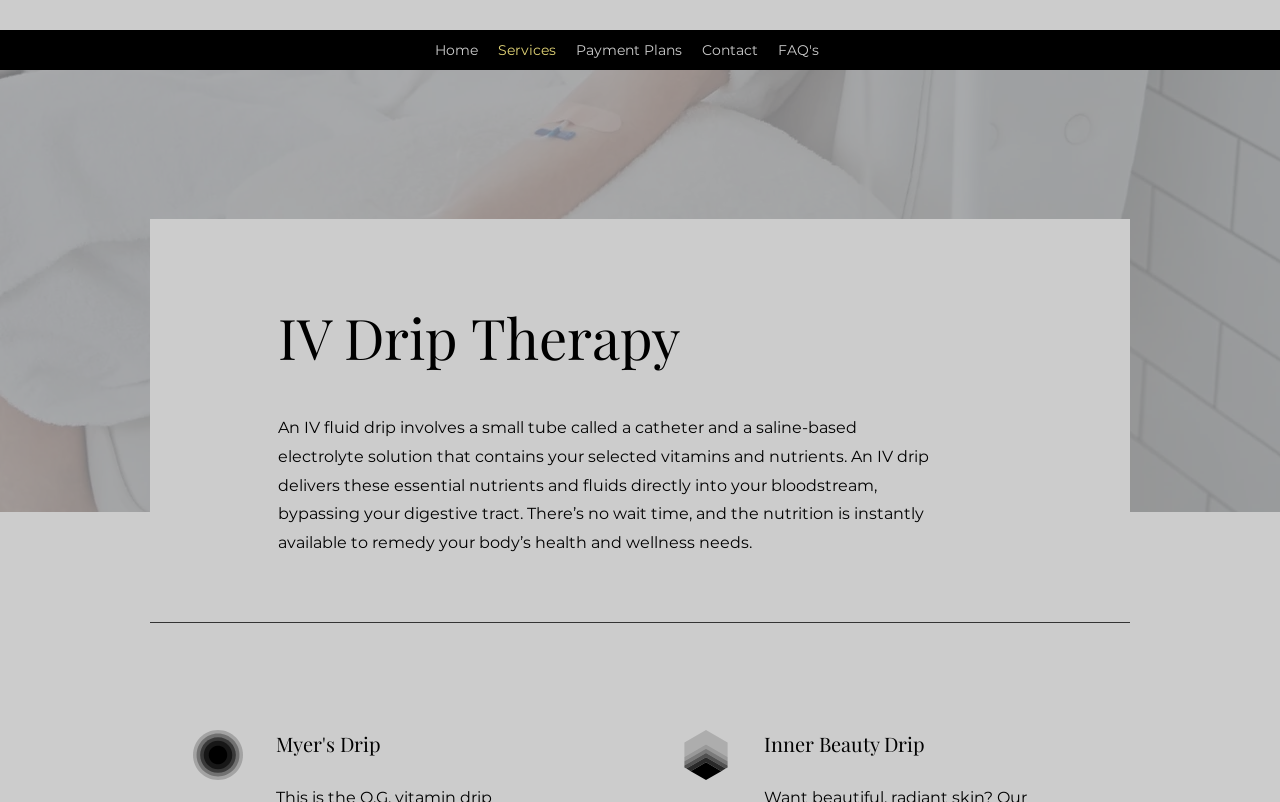What is the main service offered?
Look at the screenshot and give a one-word or phrase answer.

IV Drip Therapy